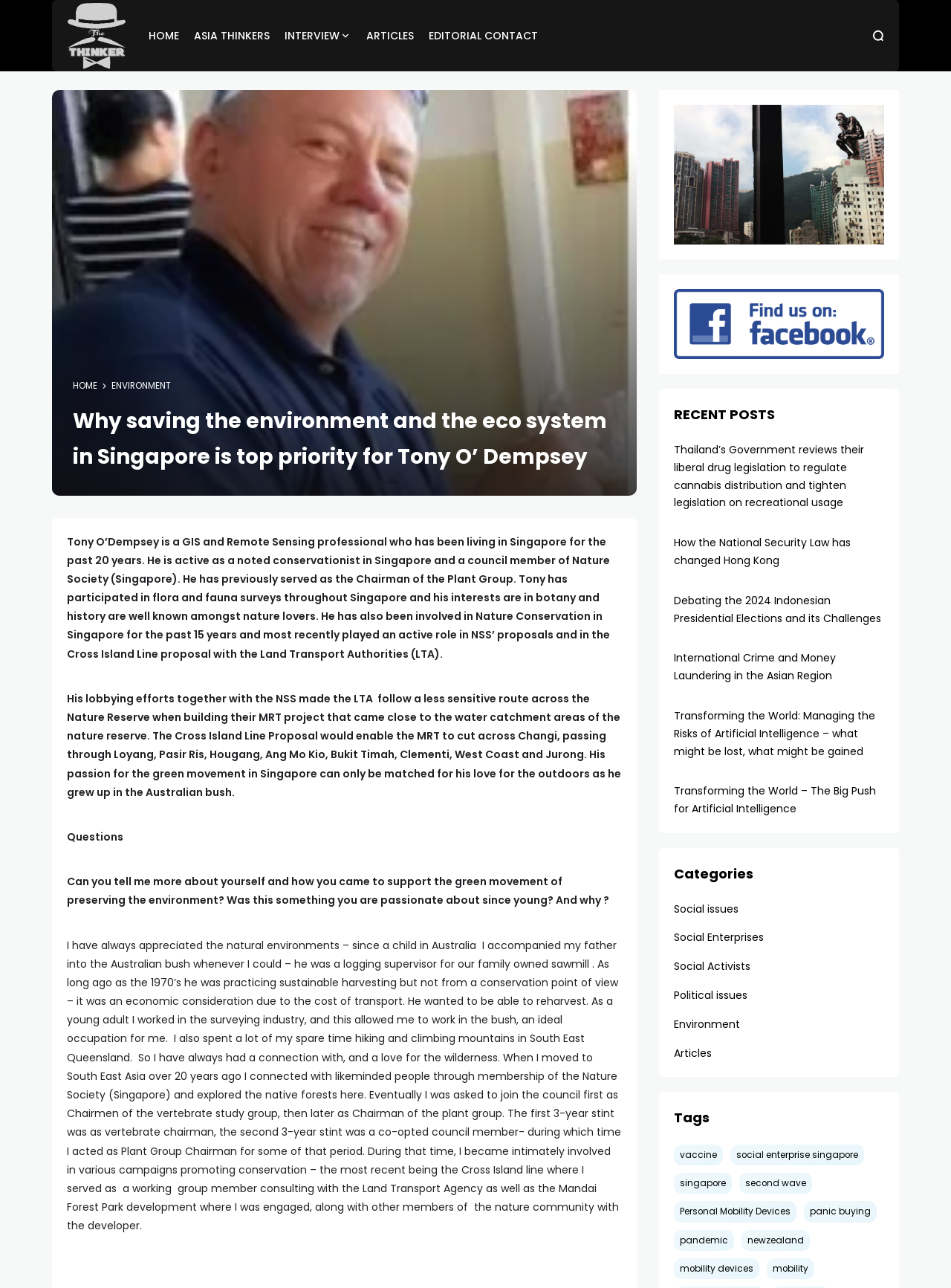Using the description "Personal Mobility Devices", locate and provide the bounding box of the UI element.

[0.708, 0.933, 0.837, 0.949]